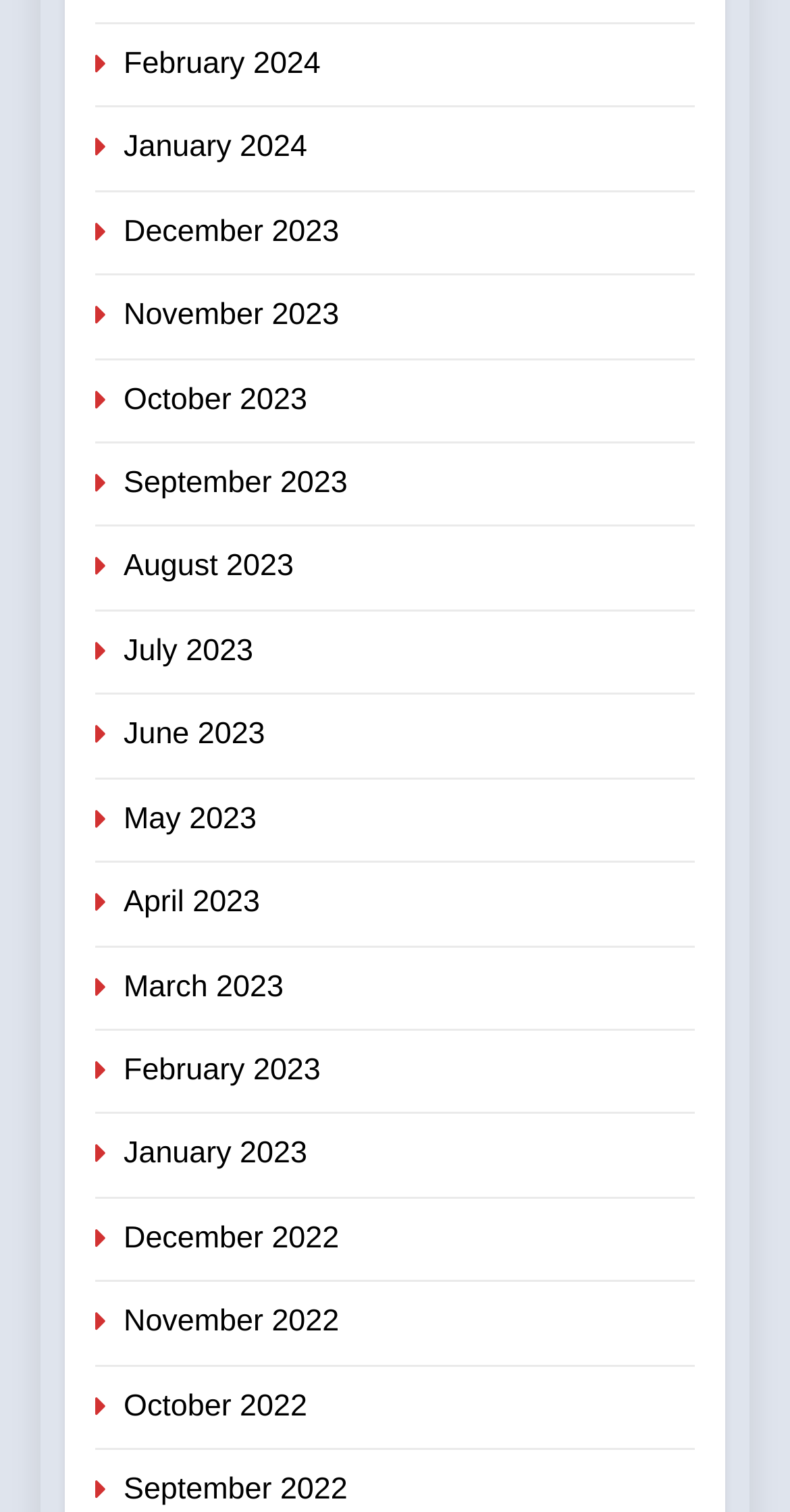Using the given description, provide the bounding box coordinates formatted as (top-left x, top-left y, bottom-right x, bottom-right y), with all values being floating point numbers between 0 and 1. Description: National

[0.417, 0.378, 0.565, 0.402]